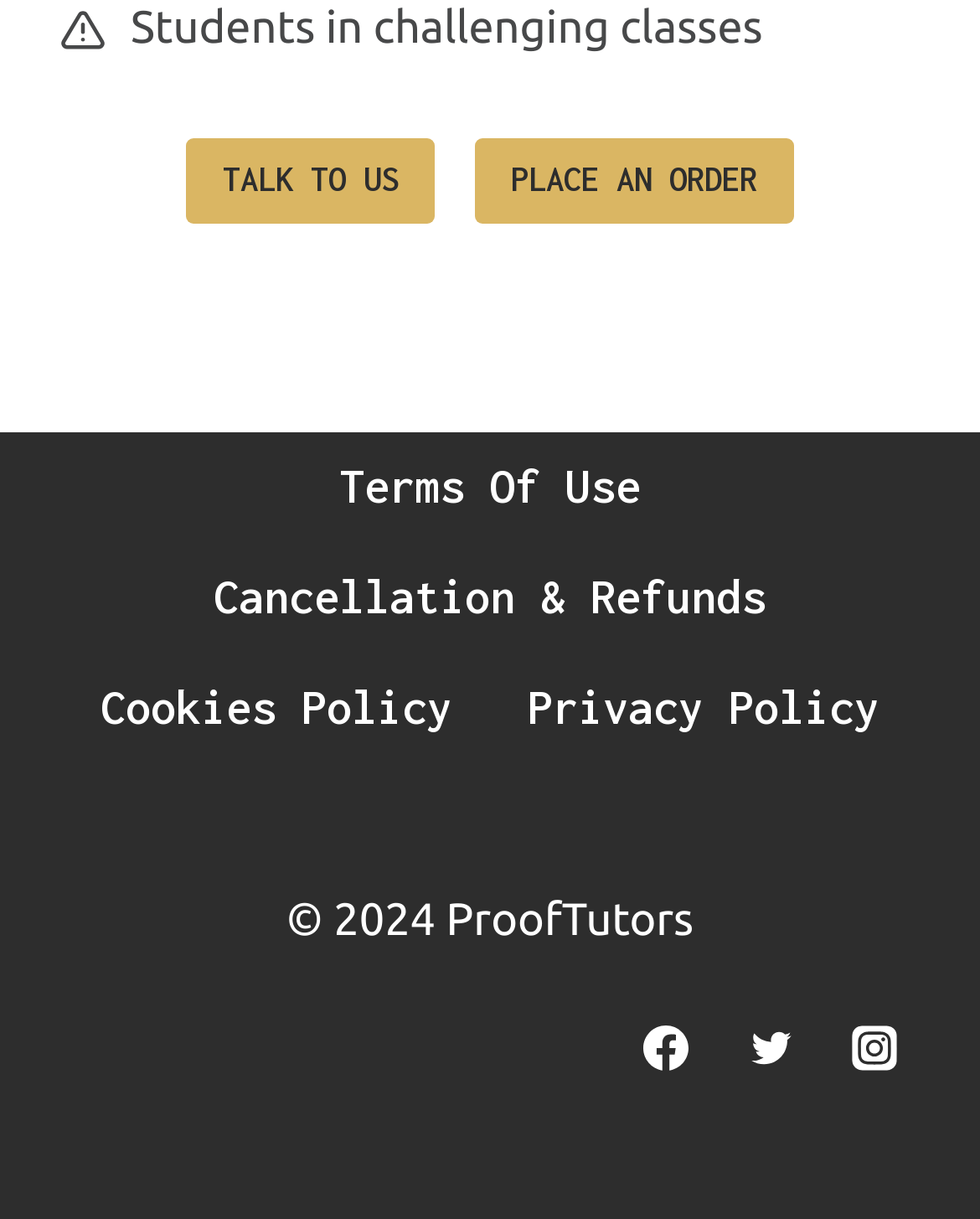What is the purpose of the 'PLACE AN ORDER' link?
Please look at the screenshot and answer in one word or a short phrase.

To place an order